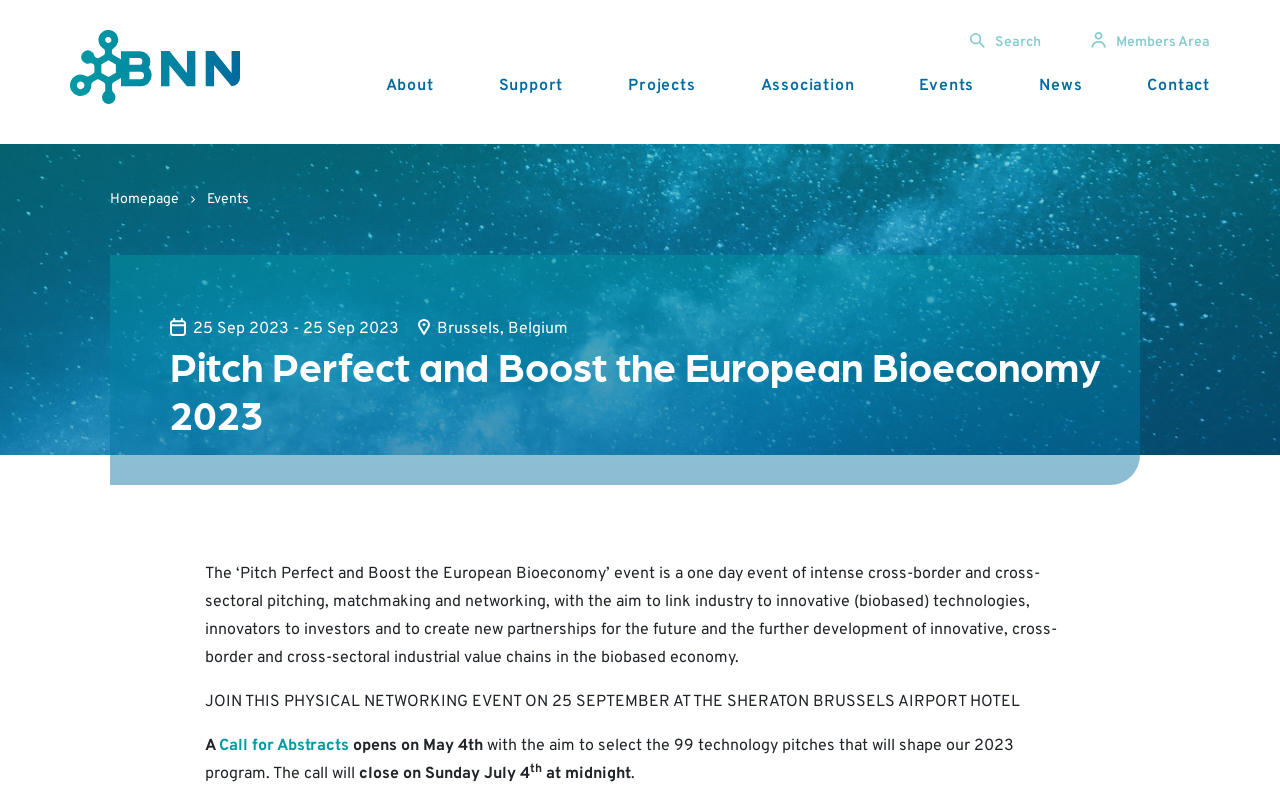Locate the bounding box coordinates of the element to click to perform the following action: 'Go to the Members Area'. The coordinates should be given as four float values between 0 and 1, in the form of [left, top, right, bottom].

[0.852, 0.043, 0.945, 0.065]